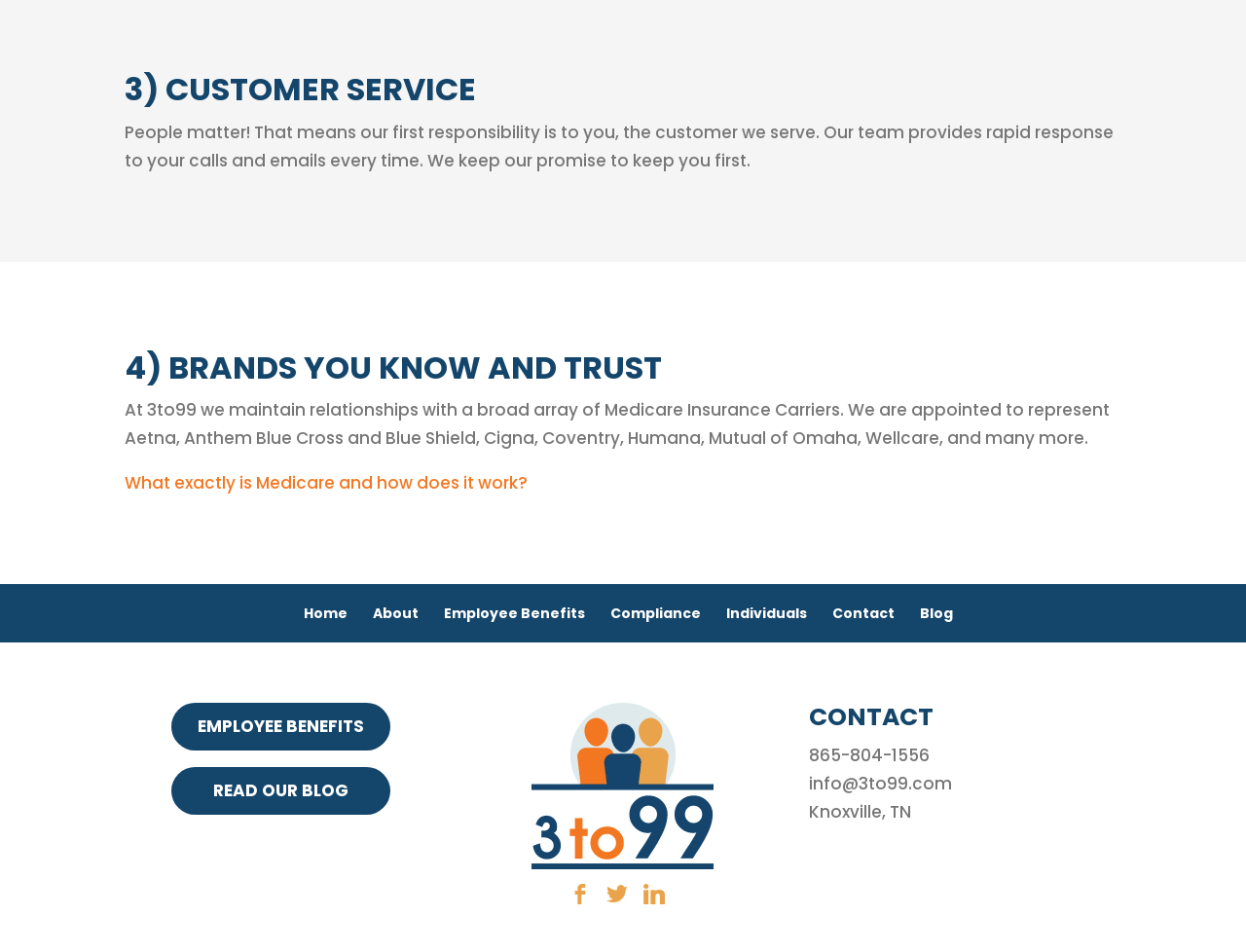Identify the bounding box coordinates of the clickable region required to complete the instruction: "Contact us by clicking 'Contact'". The coordinates should be given as four float numbers within the range of 0 and 1, i.e., [left, top, right, bottom].

[0.668, 0.634, 0.718, 0.655]